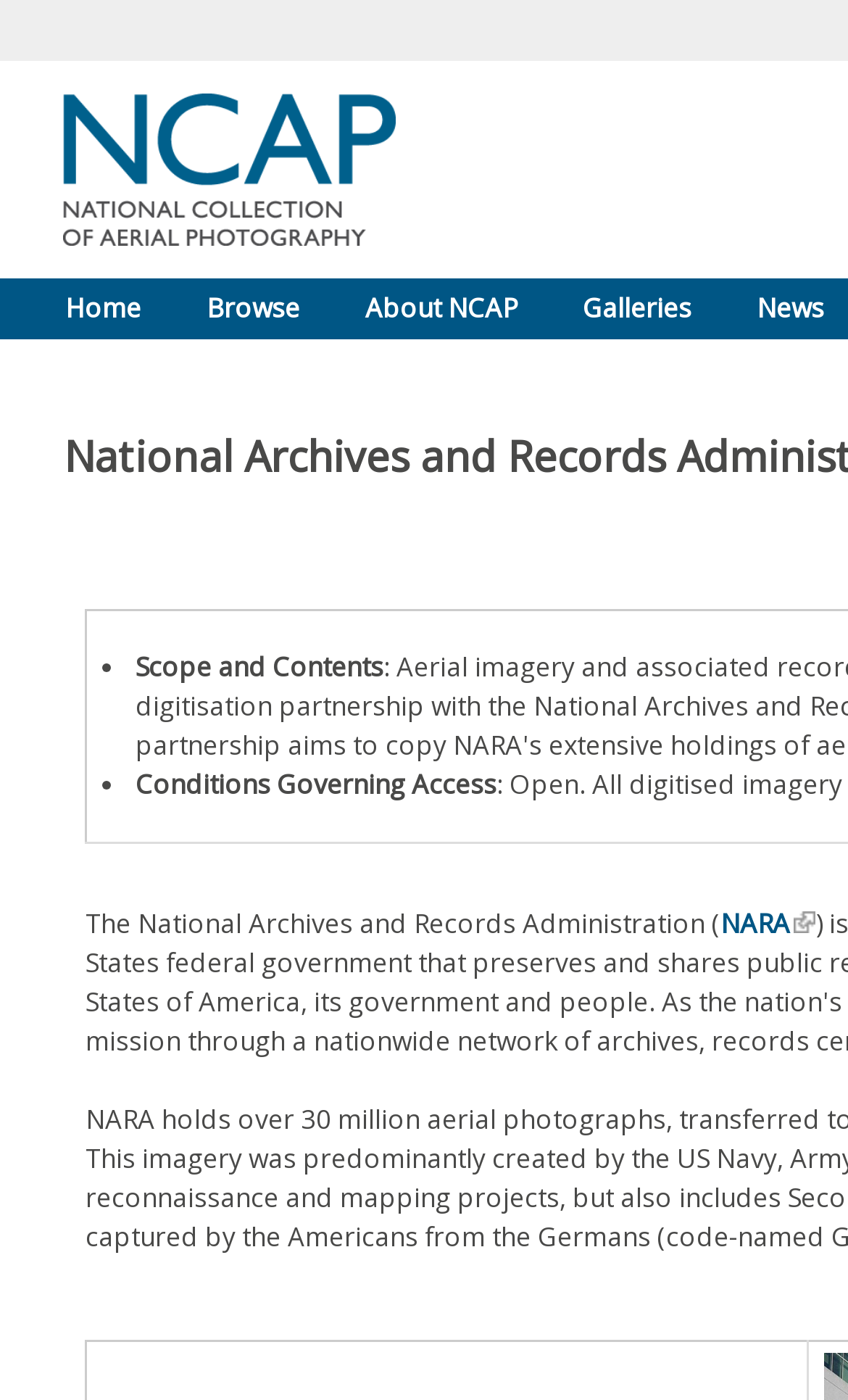Respond to the following question with a brief word or phrase:
How many list markers are there?

2